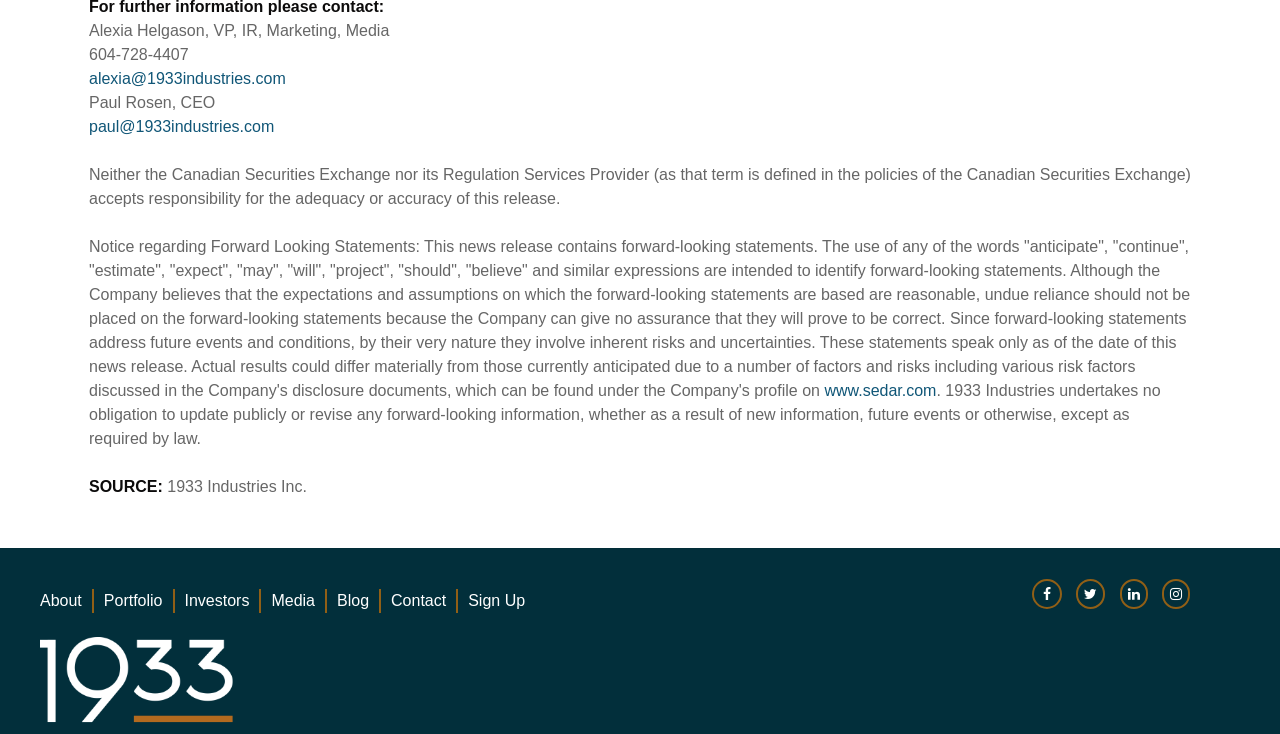Identify the bounding box coordinates for the region of the element that should be clicked to carry out the instruction: "Go to the About page". The bounding box coordinates should be four float numbers between 0 and 1, i.e., [left, top, right, bottom].

[0.031, 0.802, 0.064, 0.835]